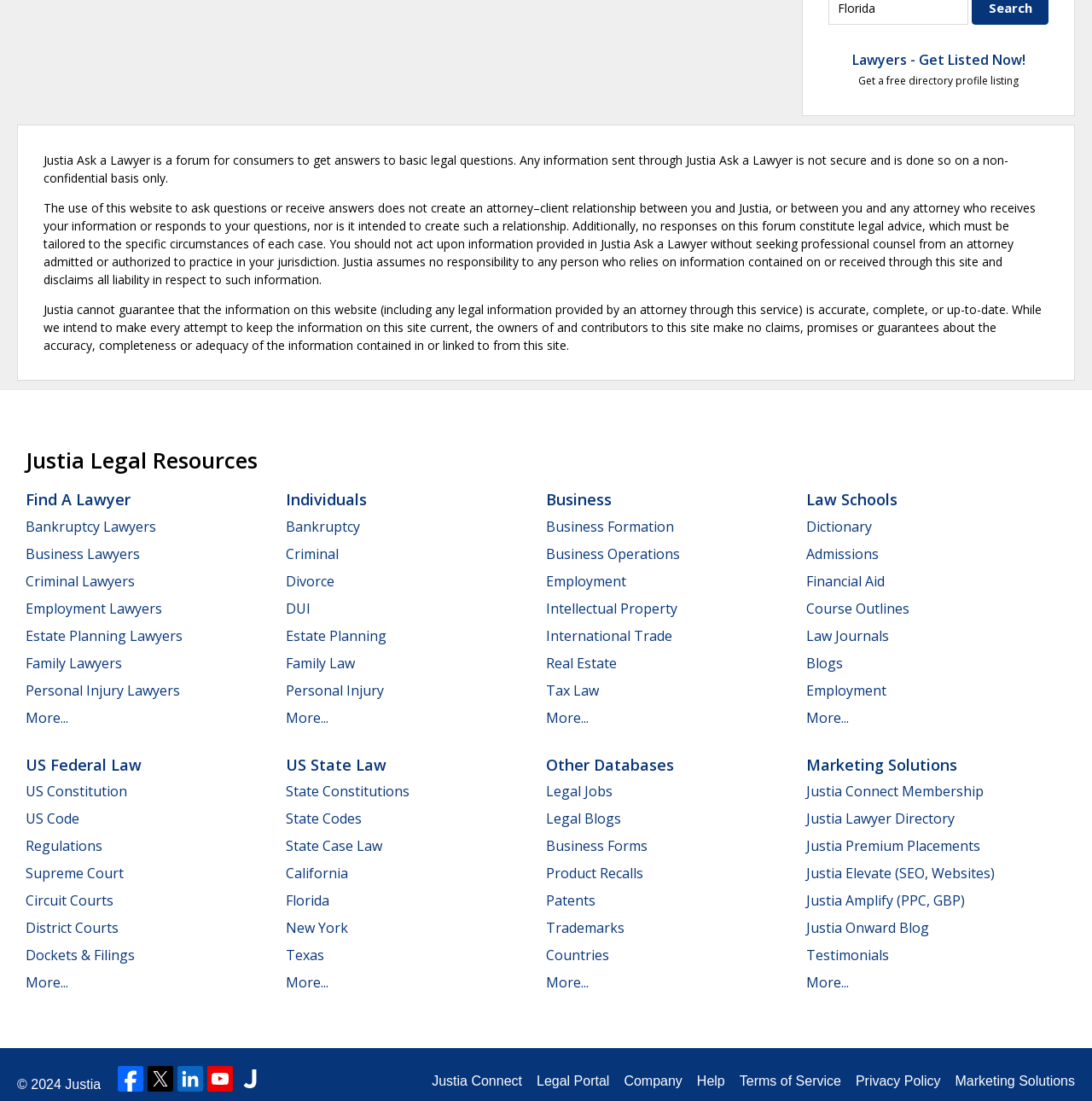Locate the bounding box coordinates of the area you need to click to fulfill this instruction: 'Get a free directory profile listing'. The coordinates must be in the form of four float numbers ranging from 0 to 1: [left, top, right, bottom].

[0.786, 0.066, 0.933, 0.079]